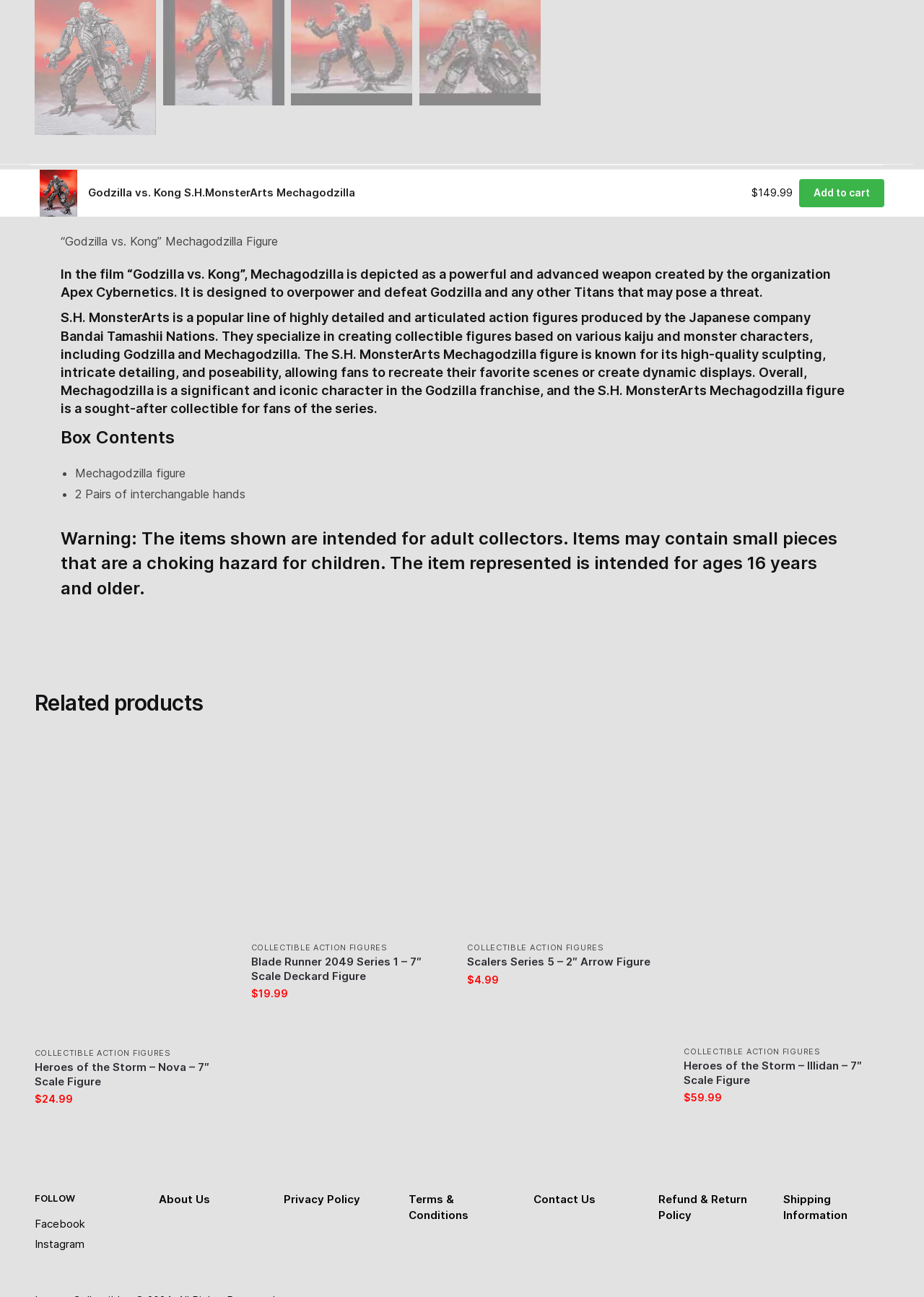Find the bounding box coordinates of the element's region that should be clicked in order to follow the given instruction: "Add to cart". The coordinates should consist of four float numbers between 0 and 1, i.e., [left, top, right, bottom].

[0.865, 0.138, 0.957, 0.16]